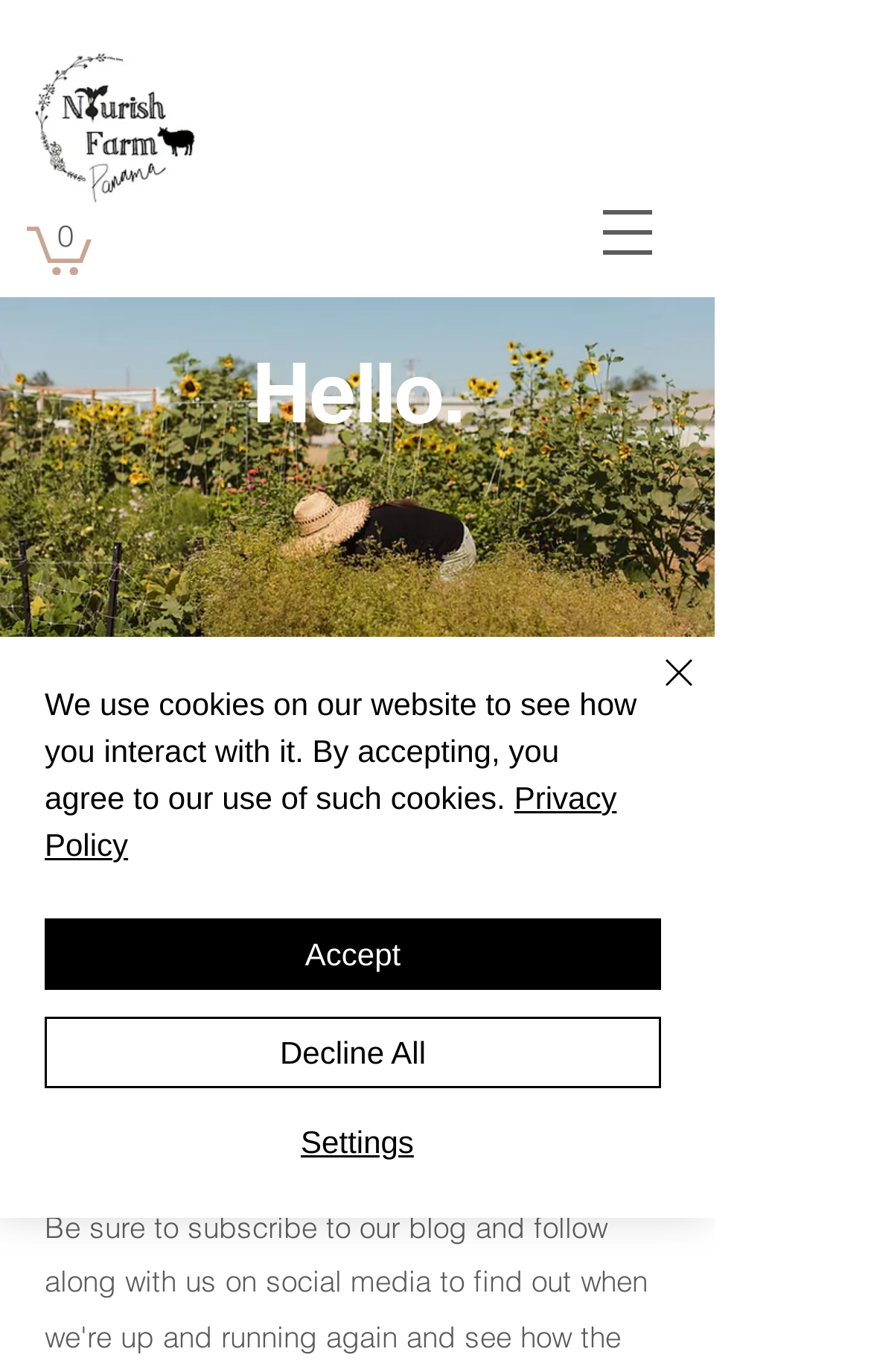Pinpoint the bounding box coordinates of the area that should be clicked to complete the following instruction: "Open navigation menu". The coordinates must be given as four float numbers between 0 and 1, i.e., [left, top, right, bottom].

[0.656, 0.129, 0.785, 0.21]